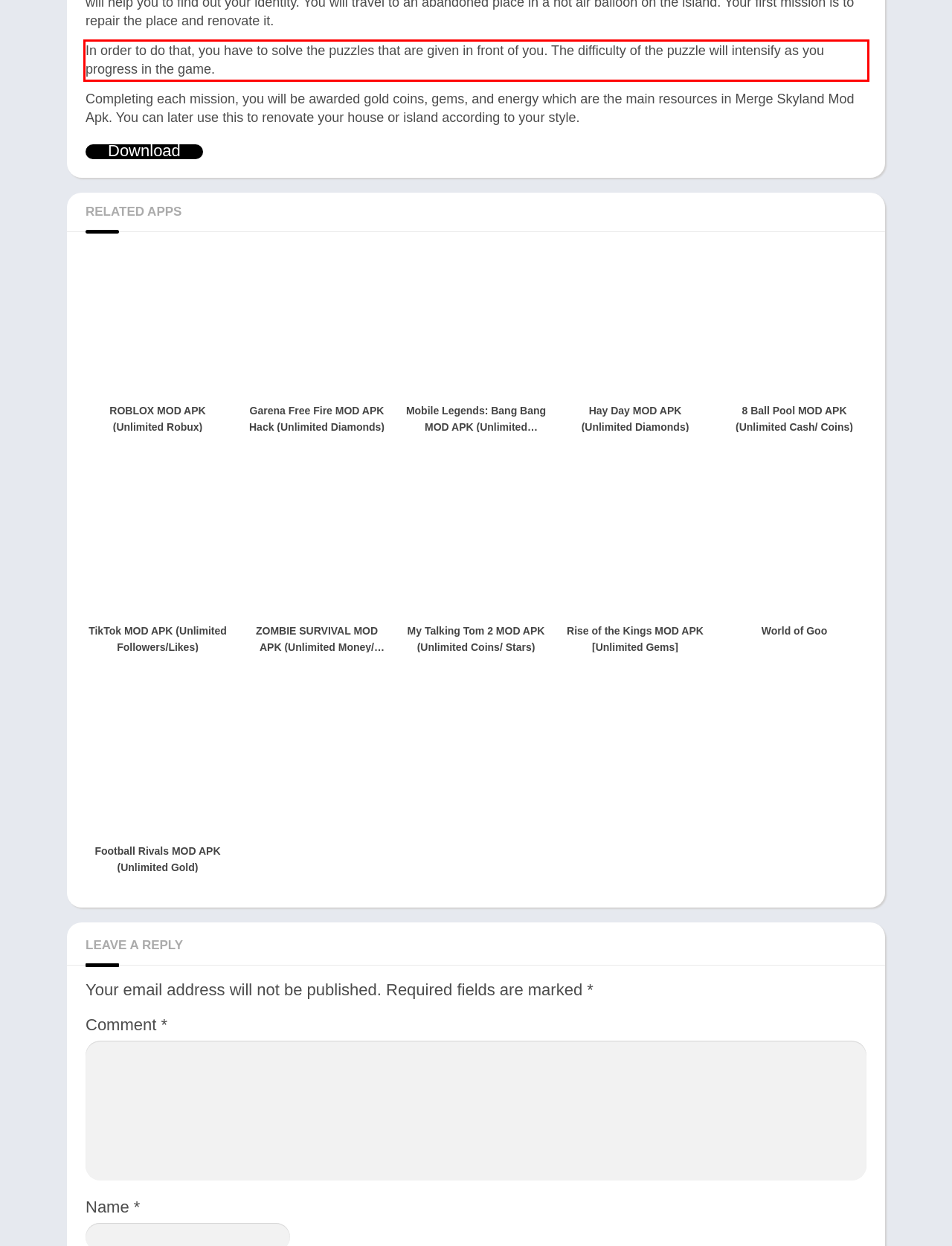You are given a webpage screenshot with a red bounding box around a UI element. Extract and generate the text inside this red bounding box.

In order to do that, you have to solve the puzzles that are given in front of you. The difficulty of the puzzle will intensify as you progress in the game.